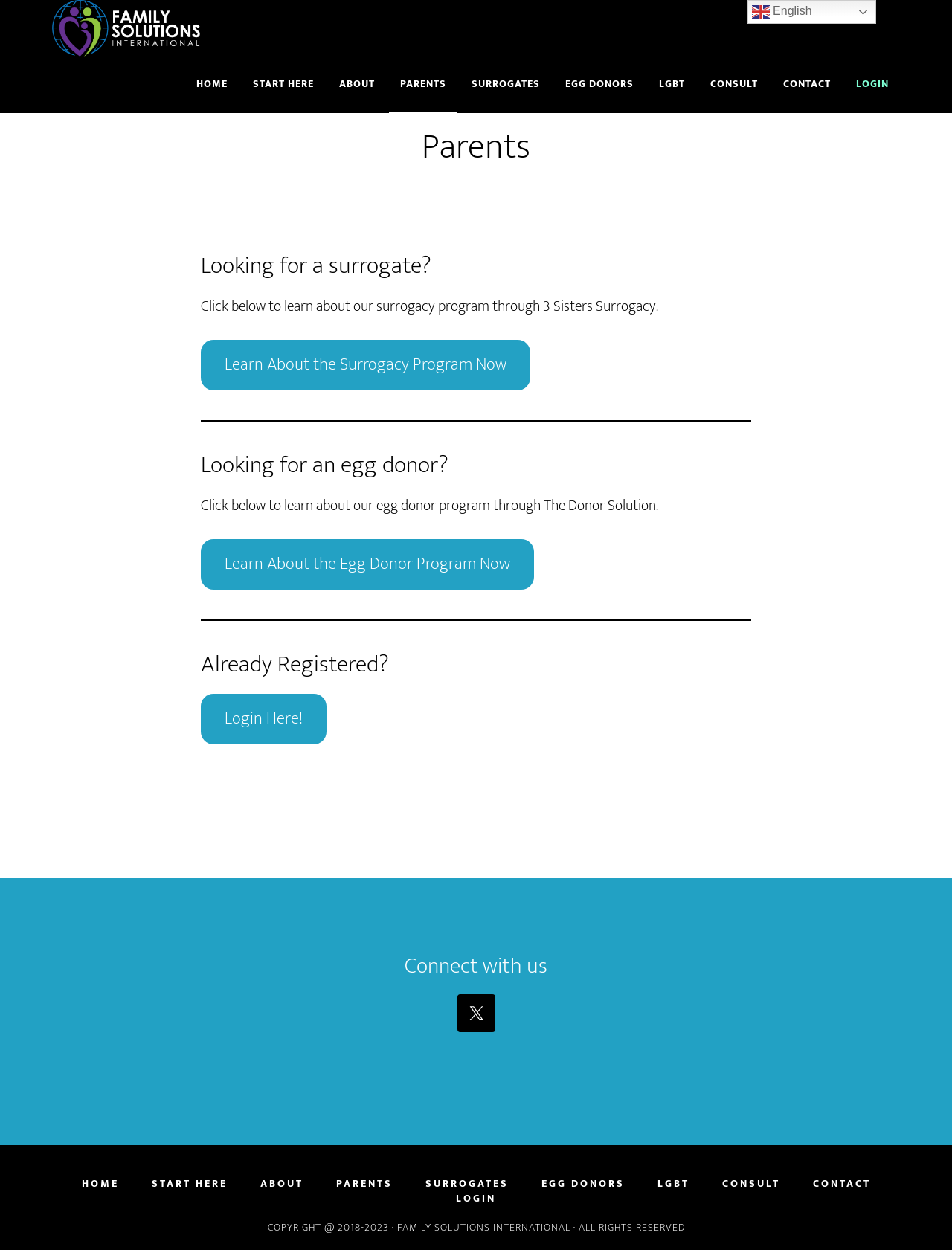Identify the bounding box coordinates of the HTML element based on this description: "Family Solutions International".

[0.055, 0.0, 0.336, 0.045]